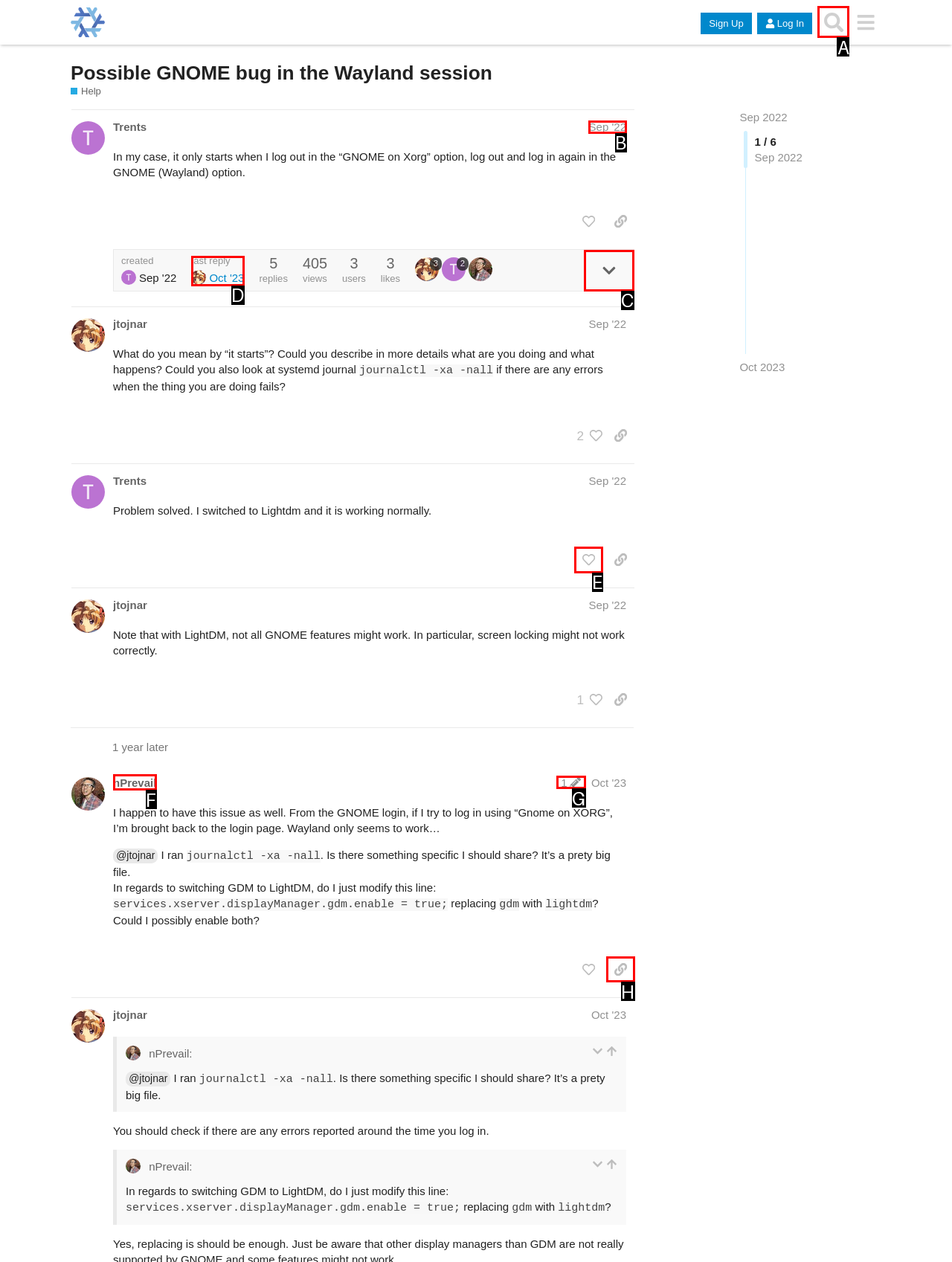Which option should you click on to fulfill this task: Search for a topic? Answer with the letter of the correct choice.

A